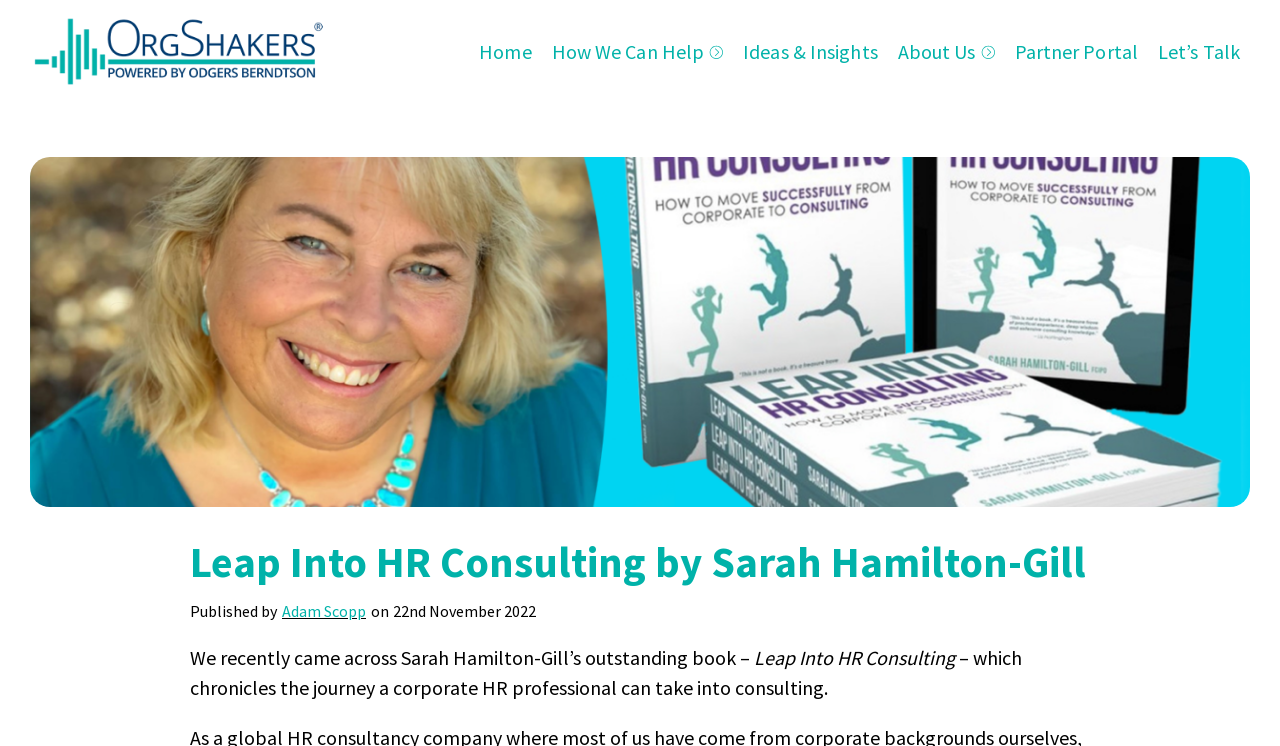What is the name of the HR consultancy?
Provide an in-depth answer to the question, covering all aspects.

I found the answer by looking at the link element with the text 'Orgshakers :: A global HR consultancy' which is located at the top of the webpage.